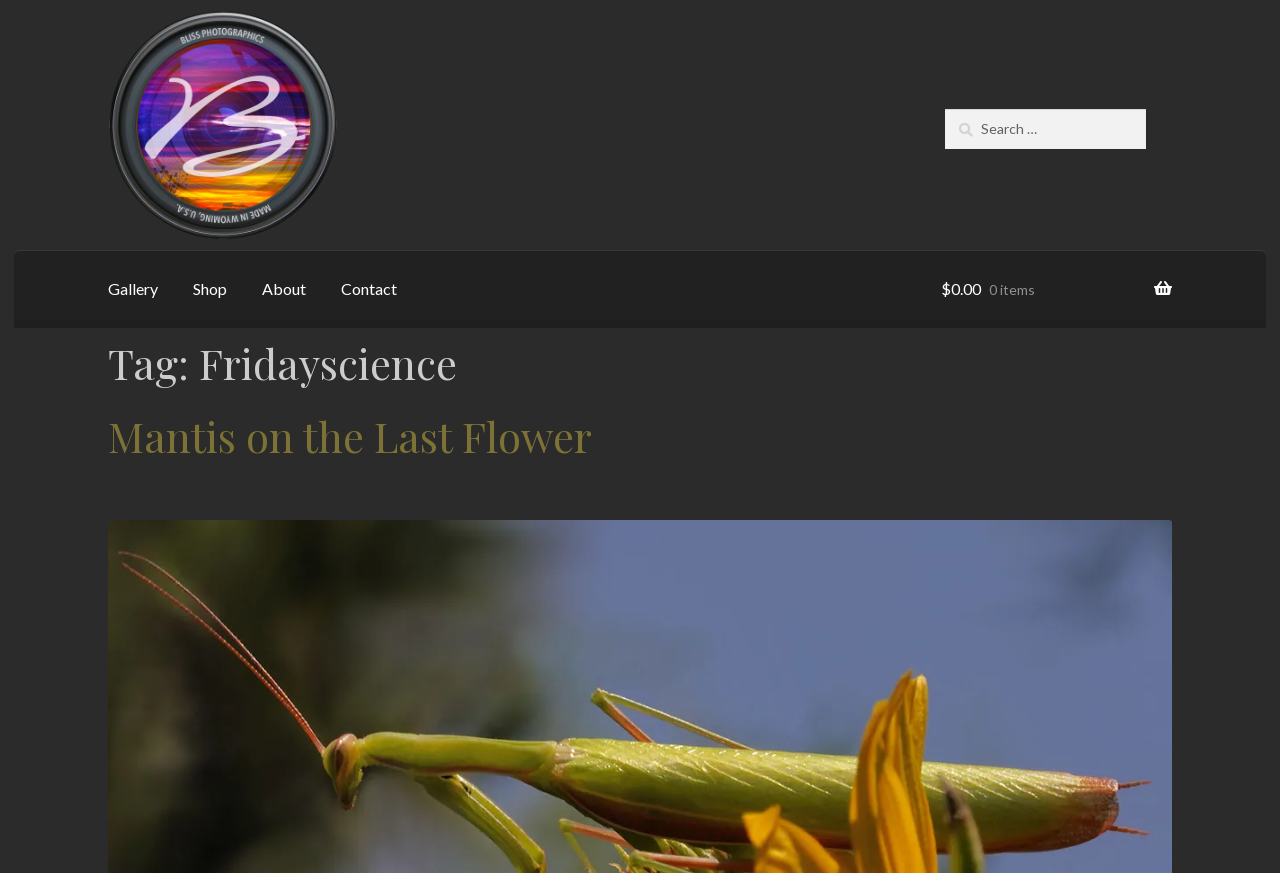Select the bounding box coordinates of the element I need to click to carry out the following instruction: "go to shop".

[0.138, 0.286, 0.19, 0.375]